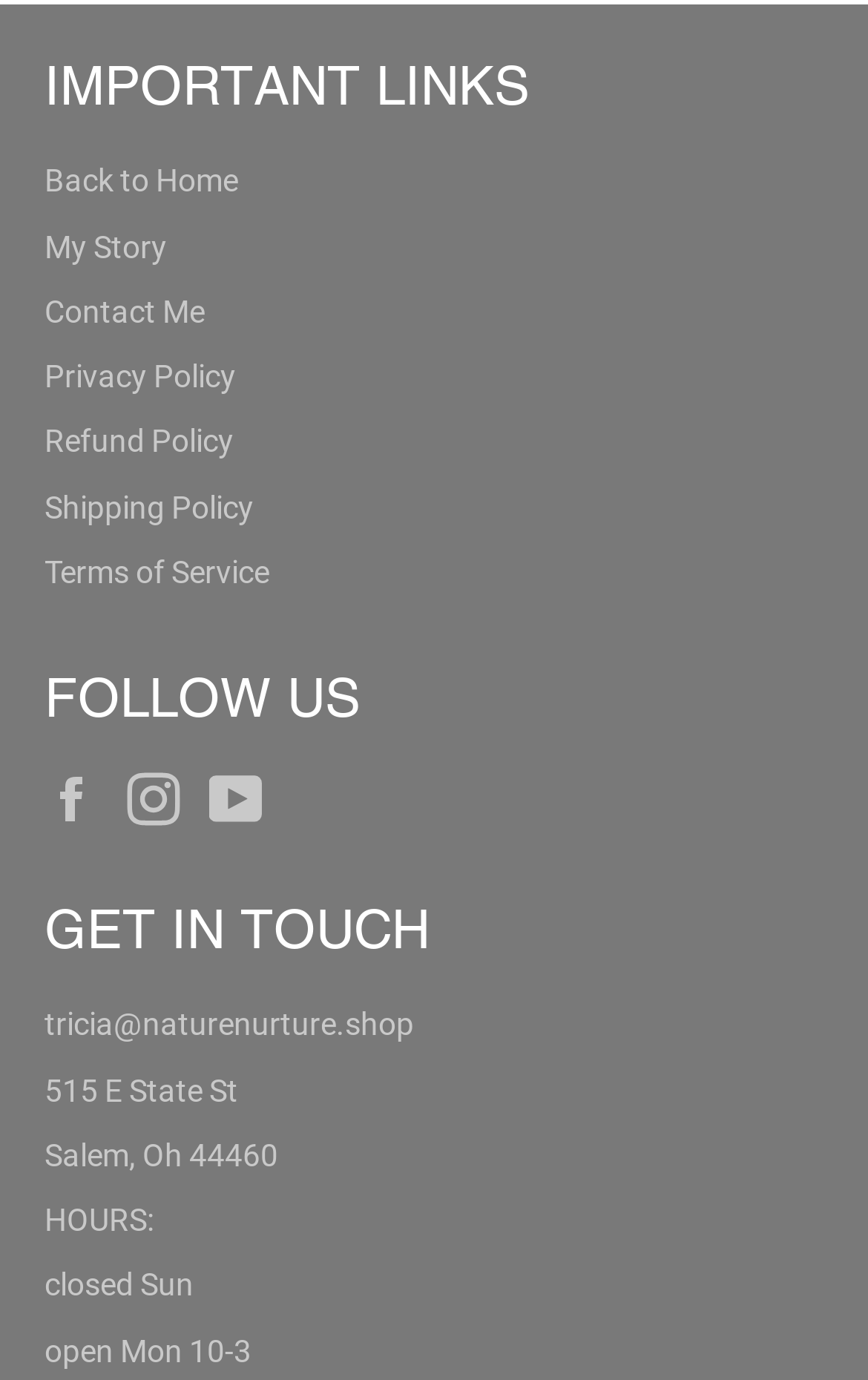Can you determine the bounding box coordinates of the area that needs to be clicked to fulfill the following instruction: "go to home page"?

[0.051, 0.118, 0.274, 0.144]